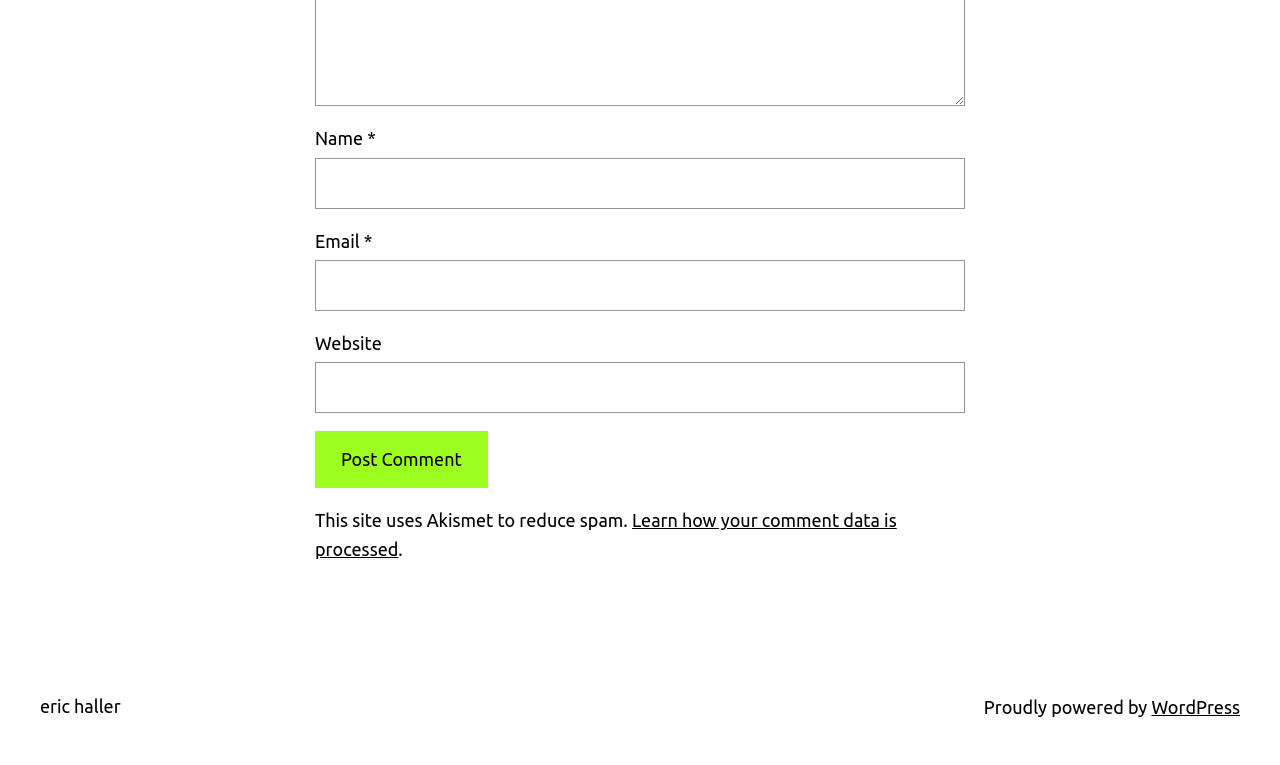What is the platform powering the webpage?
Answer the question with just one word or phrase using the image.

WordPress